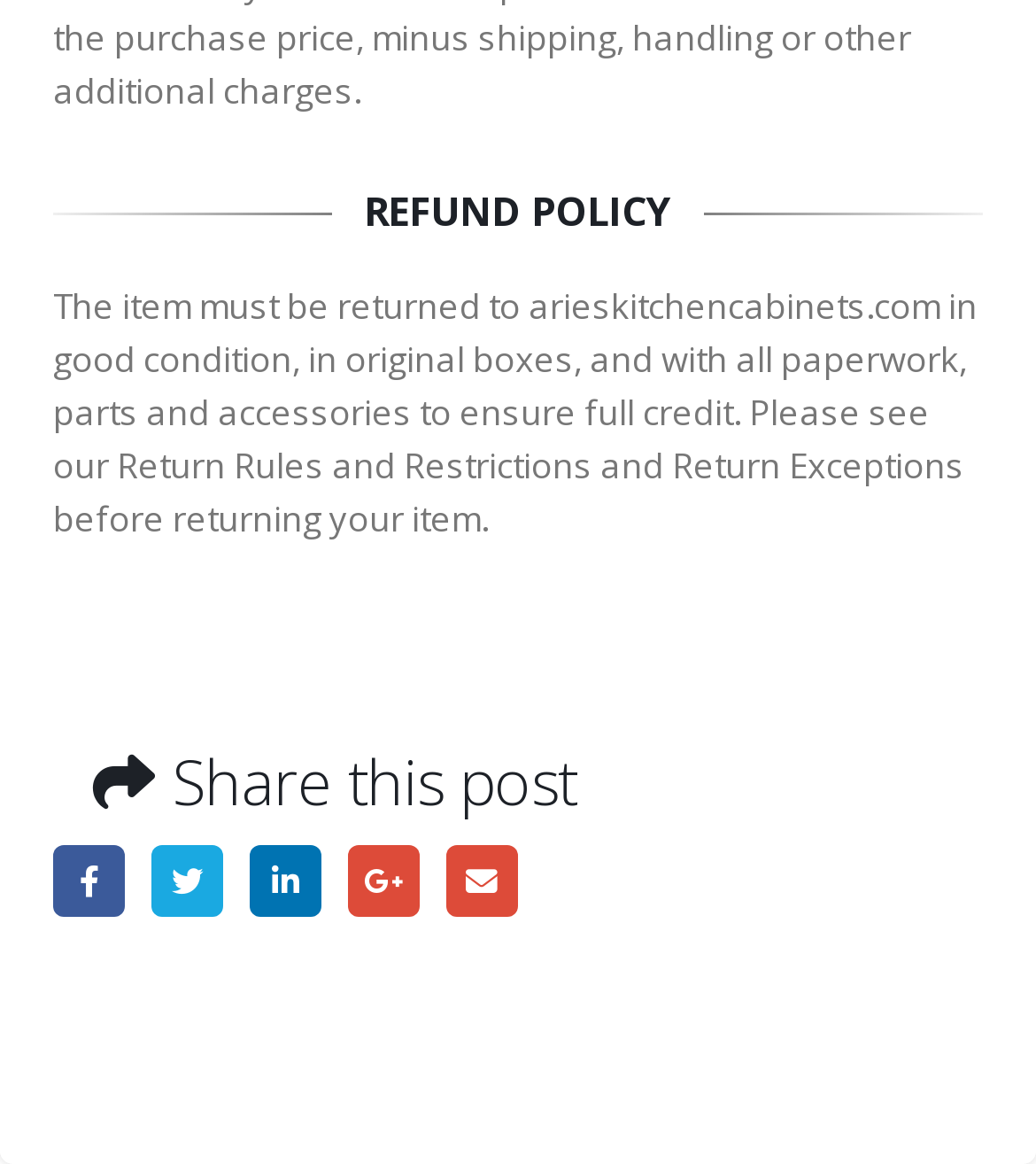From the webpage screenshot, predict the bounding box of the UI element that matches this description: "Google +".

[0.335, 0.725, 0.405, 0.787]